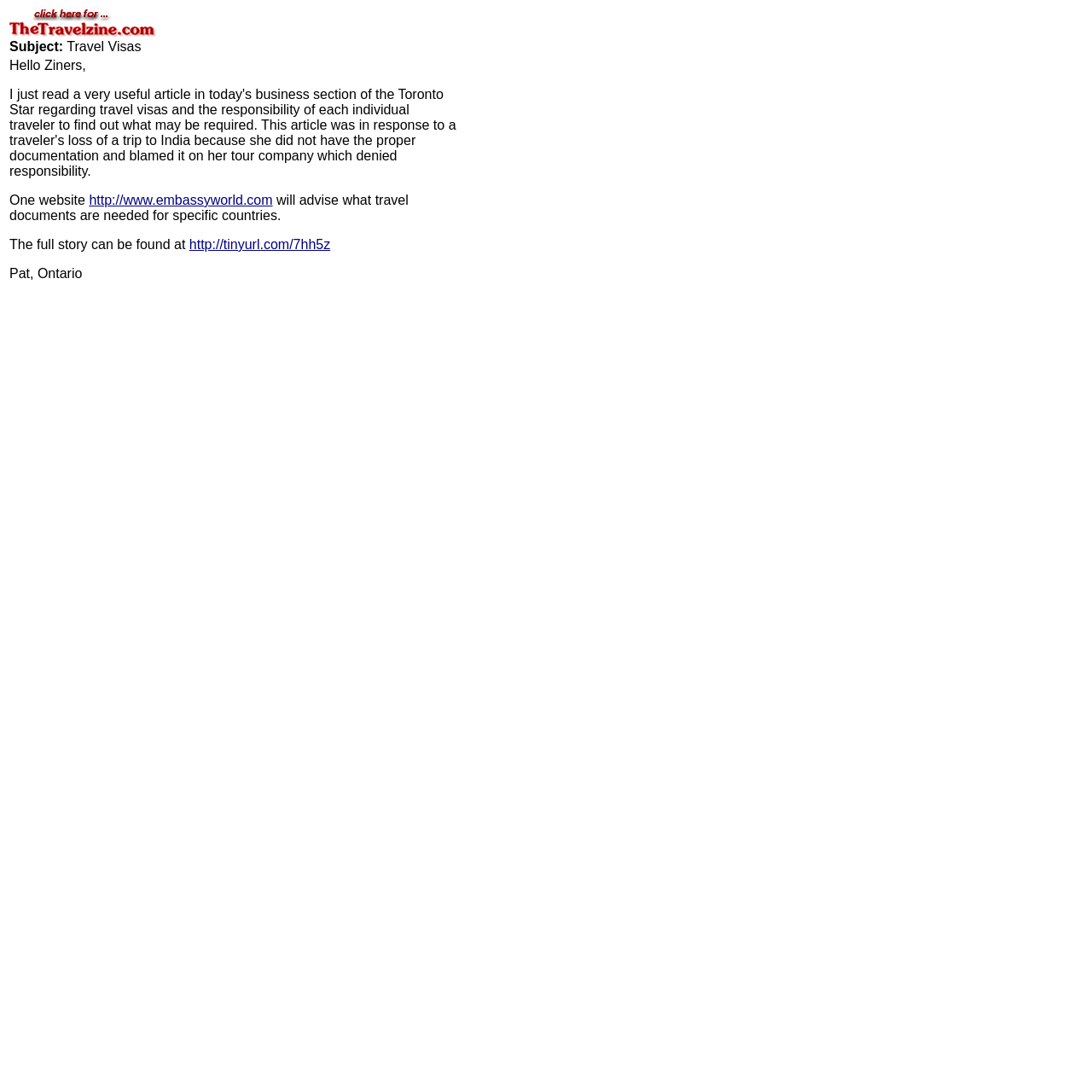What is the purpose of the article?
Please provide a single word or phrase as your answer based on the screenshot.

To inform about travel visa requirements